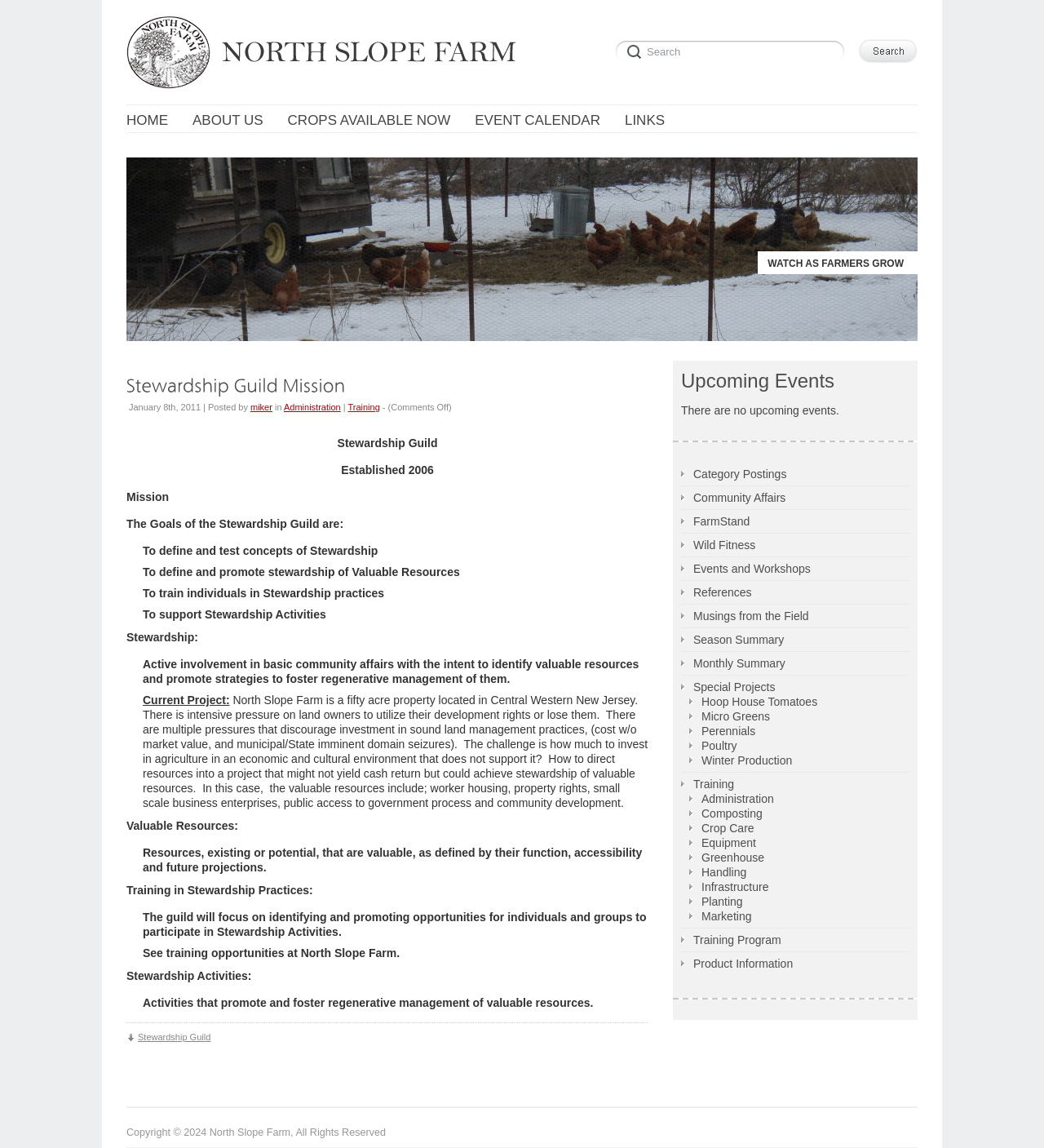Please identify the bounding box coordinates of the element's region that should be clicked to execute the following instruction: "Read about Stewardship Guild Mission". The bounding box coordinates must be four float numbers between 0 and 1, i.e., [left, top, right, bottom].

[0.121, 0.323, 0.621, 0.348]